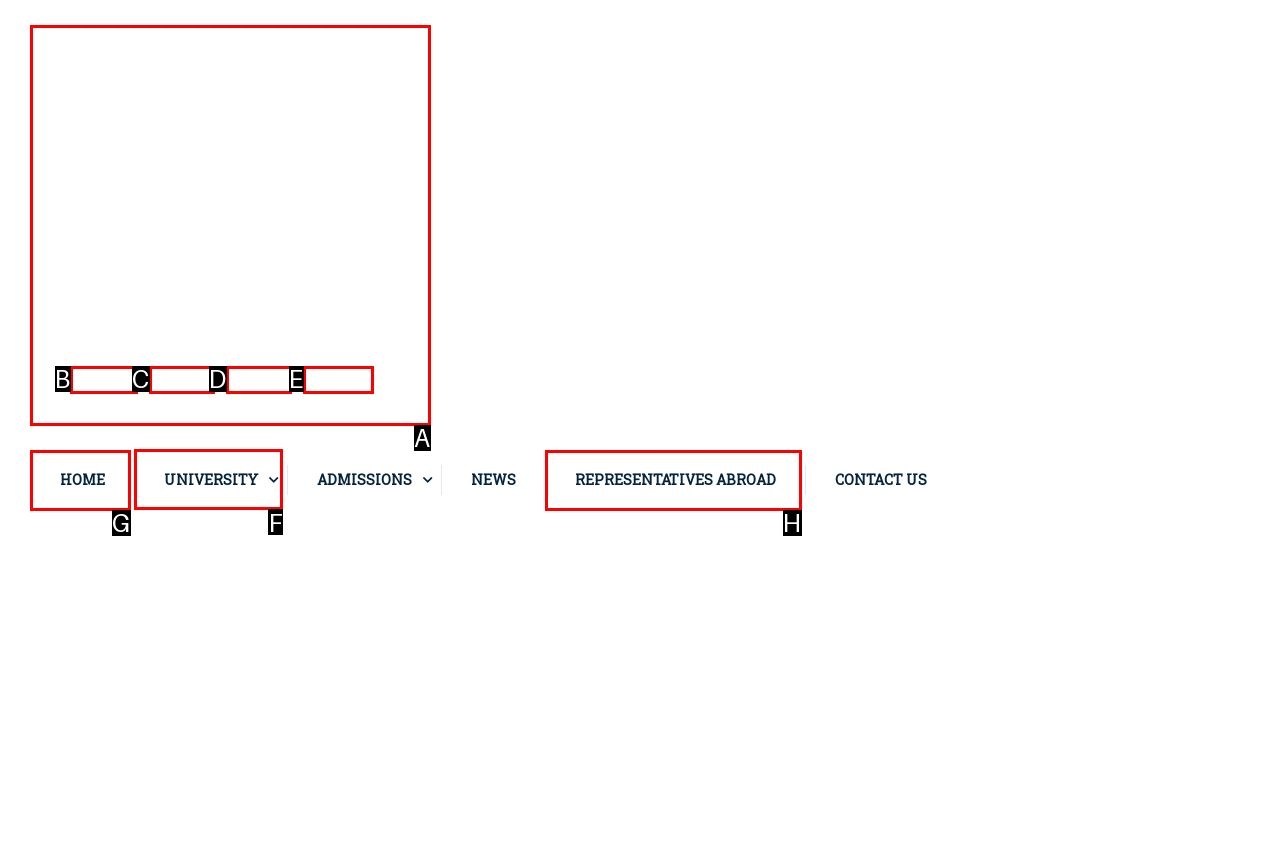From the given options, tell me which letter should be clicked to complete this task: view university information
Answer with the letter only.

F